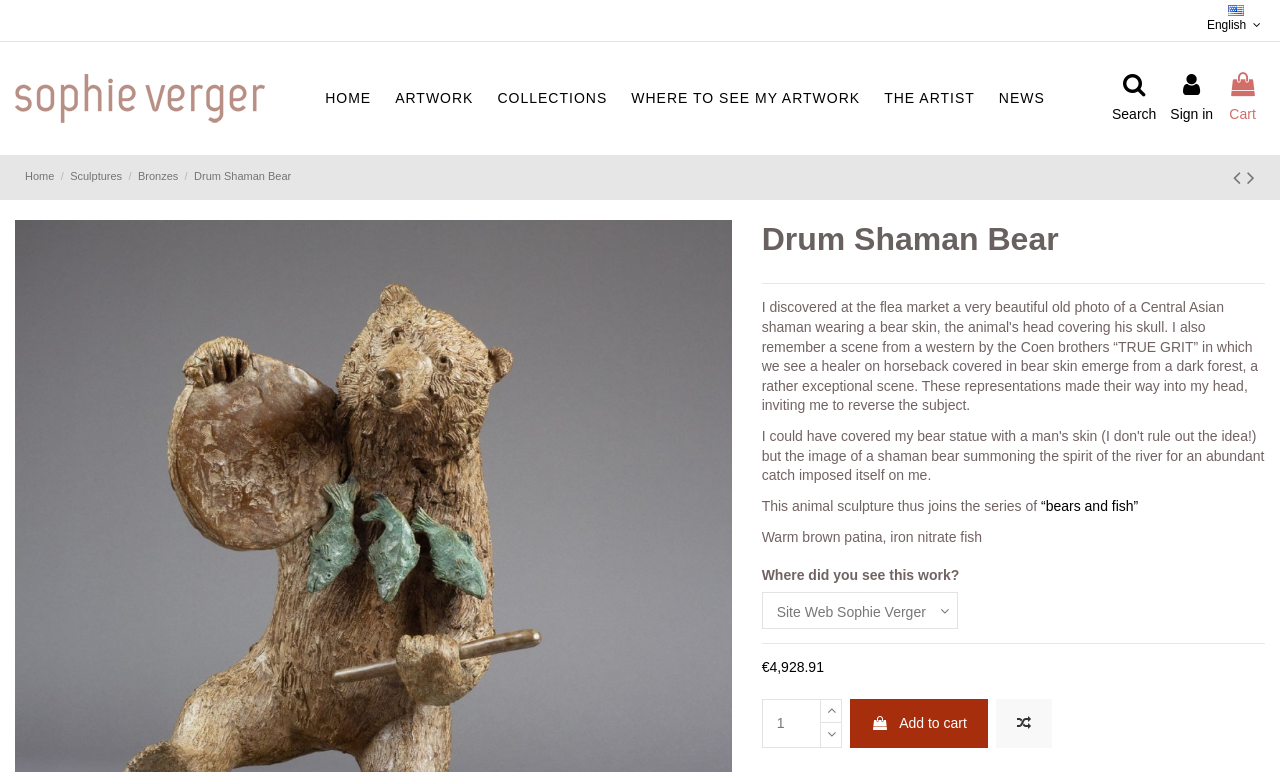Generate a detailed explanation of the webpage's features and information.

The webpage is about a bronze sculpture called "Chaman Bear" created by Sophie Verger. At the top, there is a header section with an image of the English flag, a "Sophie Verger Sculptures" link, and a navigation menu with links to "HOME", "ARTWORK", "COLLECTIONS", "WHERE TO SEE MY ARTWORK", "THE ARTIST", and "NEWS". On the right side of the header, there are links to "Sign in" and "Cart", as well as a search box.

Below the header, there are two rows of links. The first row has links to "Home", "Sculptures", "Bronzes", and "Drum Shaman Bear". The second row has links to "Previous product" and "Next product".

The main content of the page is about the "Drum Shaman Bear" sculpture. There is a heading with the title "Drum Shaman Bear" followed by a description of the sculpture, which mentions that it joins the series of "bears and fish" and has a warm brown patina with iron nitrate fish. The description also includes a link to more information about the series.

Below the description, there is a section with a dropdown menu asking "Where did you see this work?" and a price tag of €4,928.91. There is also a spin button to select the quantity, and three buttons: one with a heart icon, one with a share icon, and one to "Add to cart".